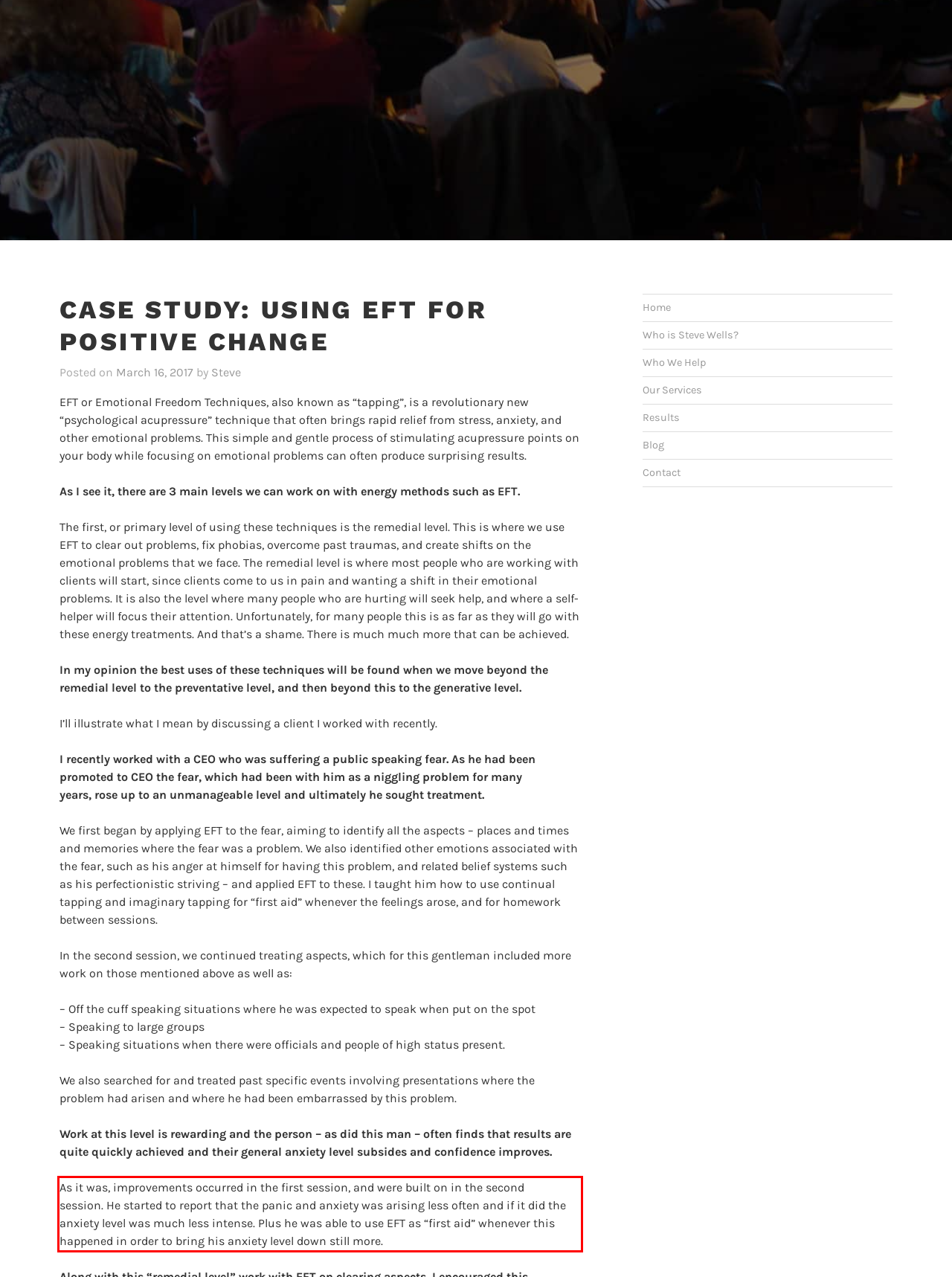Within the provided webpage screenshot, find the red rectangle bounding box and perform OCR to obtain the text content.

As it was, improvements occurred in the first session, and were built on in the second session. He started to report that the panic and anxiety was arising less often and if it did the anxiety level was much less intense. Plus he was able to use EFT as “first aid” whenever this happened in order to bring his anxiety level down still more.